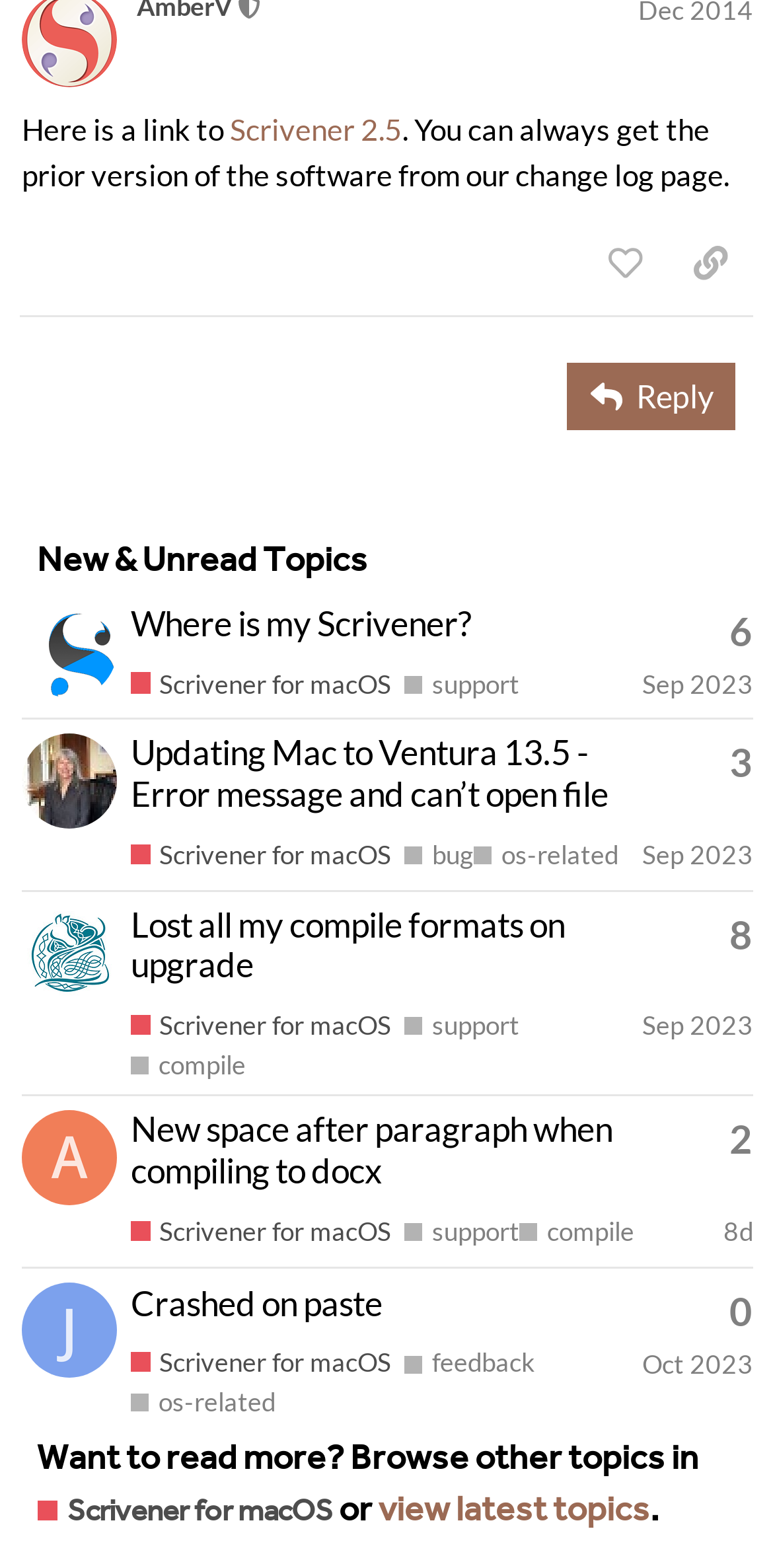Using the format (top-left x, top-left y, bottom-right x, bottom-right y), and given the element description, identify the bounding box coordinates within the screenshot: Where is my Scrivener?

[0.169, 0.384, 0.61, 0.41]